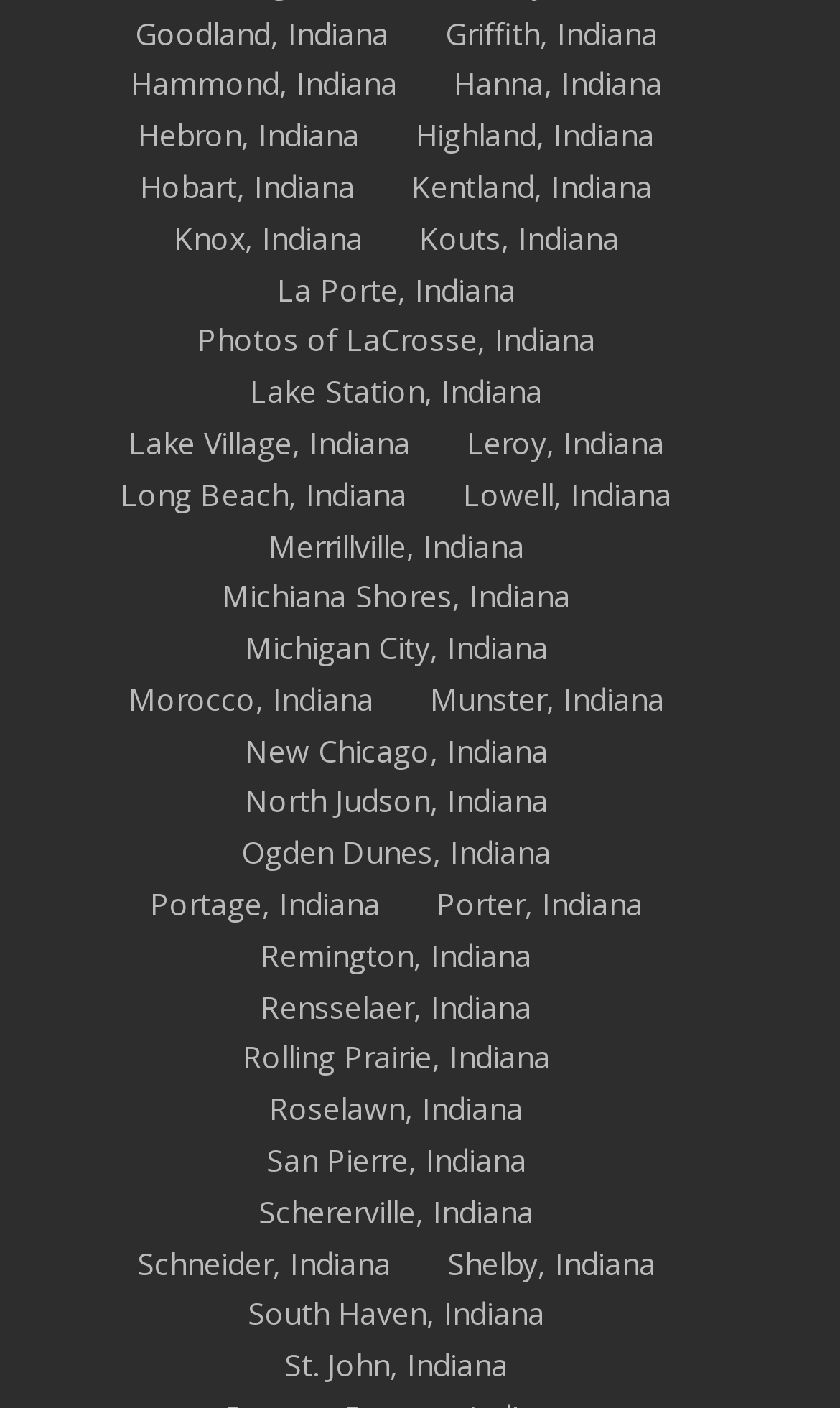Given the description "parent_node: Search name="s" placeholder="Search..."", provide the bounding box coordinates of the corresponding UI element.

None